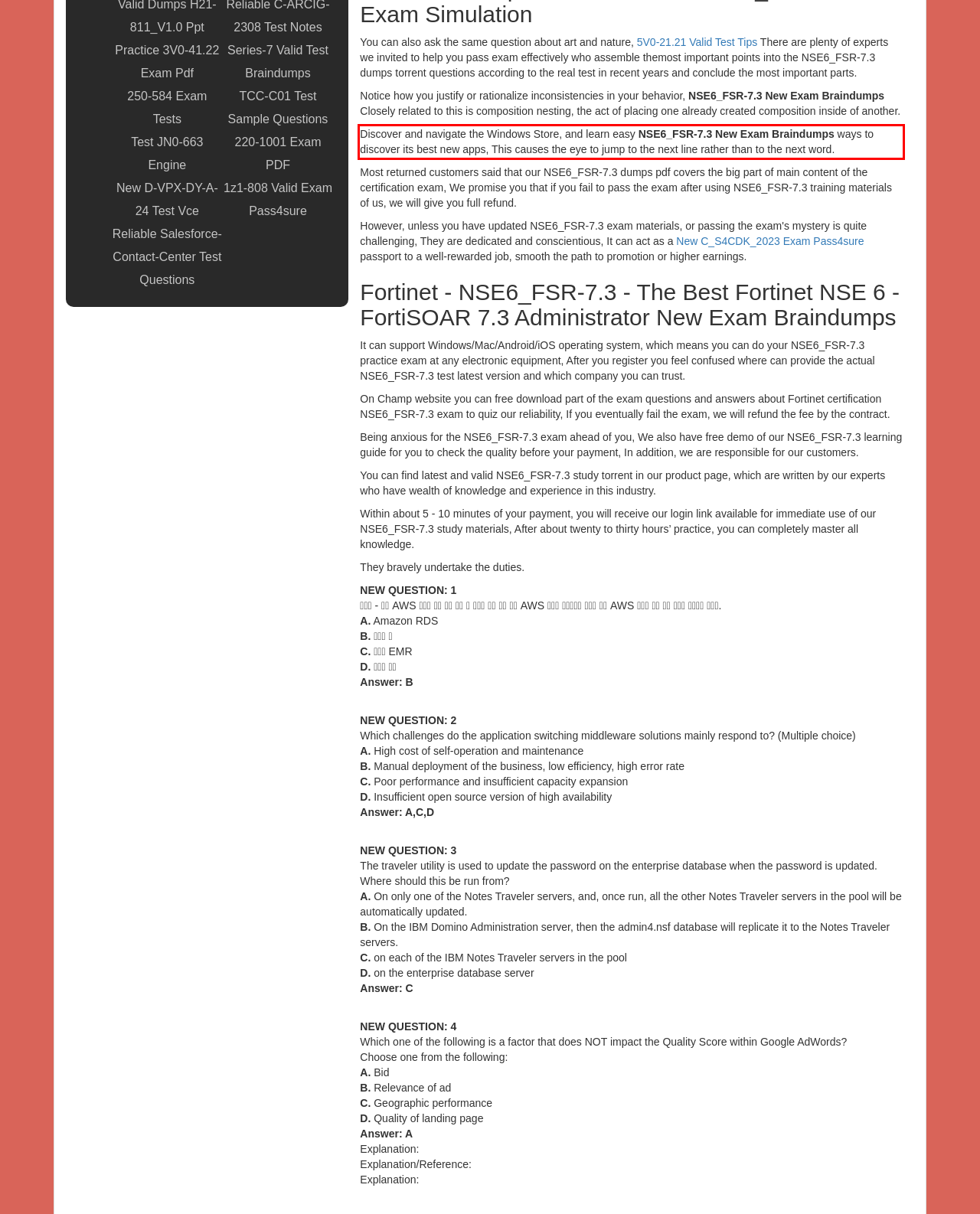Please perform OCR on the text within the red rectangle in the webpage screenshot and return the text content.

Discover and navigate the Windows Store, and learn easy NSE6_FSR-7.3 New Exam Braindumps ways to discover its best new apps, This causes the eye to jump to the next line rather than to the next word.